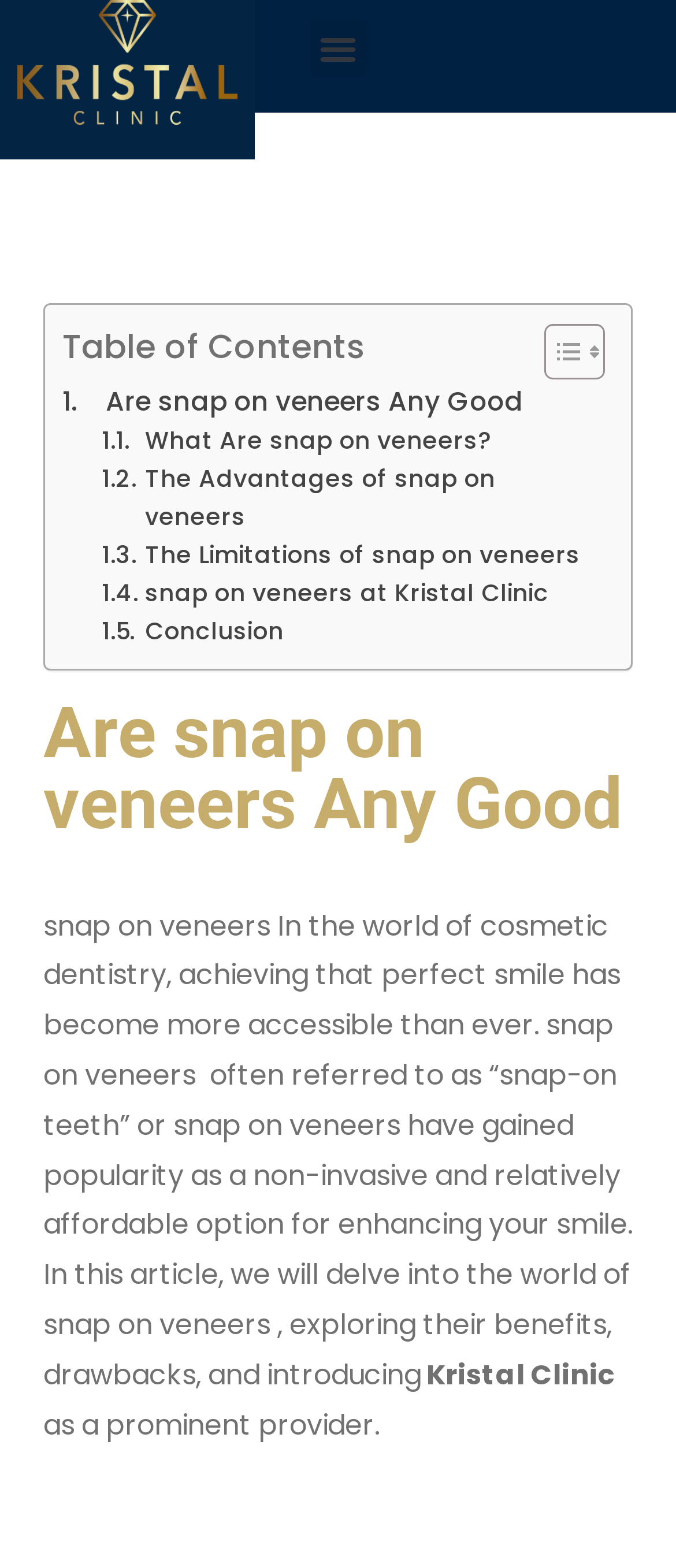Pinpoint the bounding box coordinates of the area that must be clicked to complete this instruction: "Explore the article about snap on veneers".

[0.064, 0.578, 0.4, 0.603]